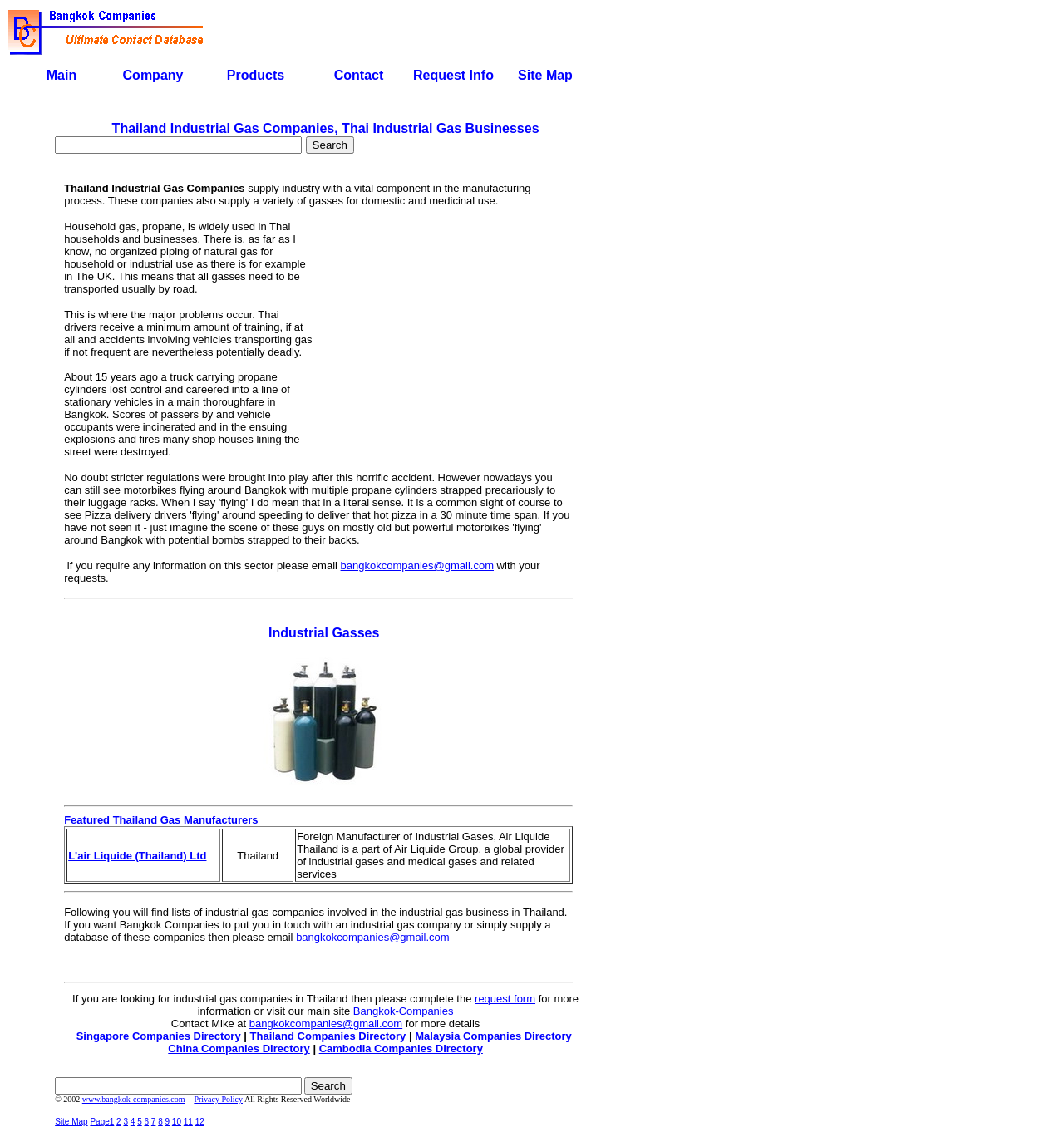Using the format (top-left x, top-left y, bottom-right x, bottom-right y), and given the element description, identify the bounding box coordinates within the screenshot: L'air Liquide (Thailand) Ltd

[0.064, 0.753, 0.194, 0.764]